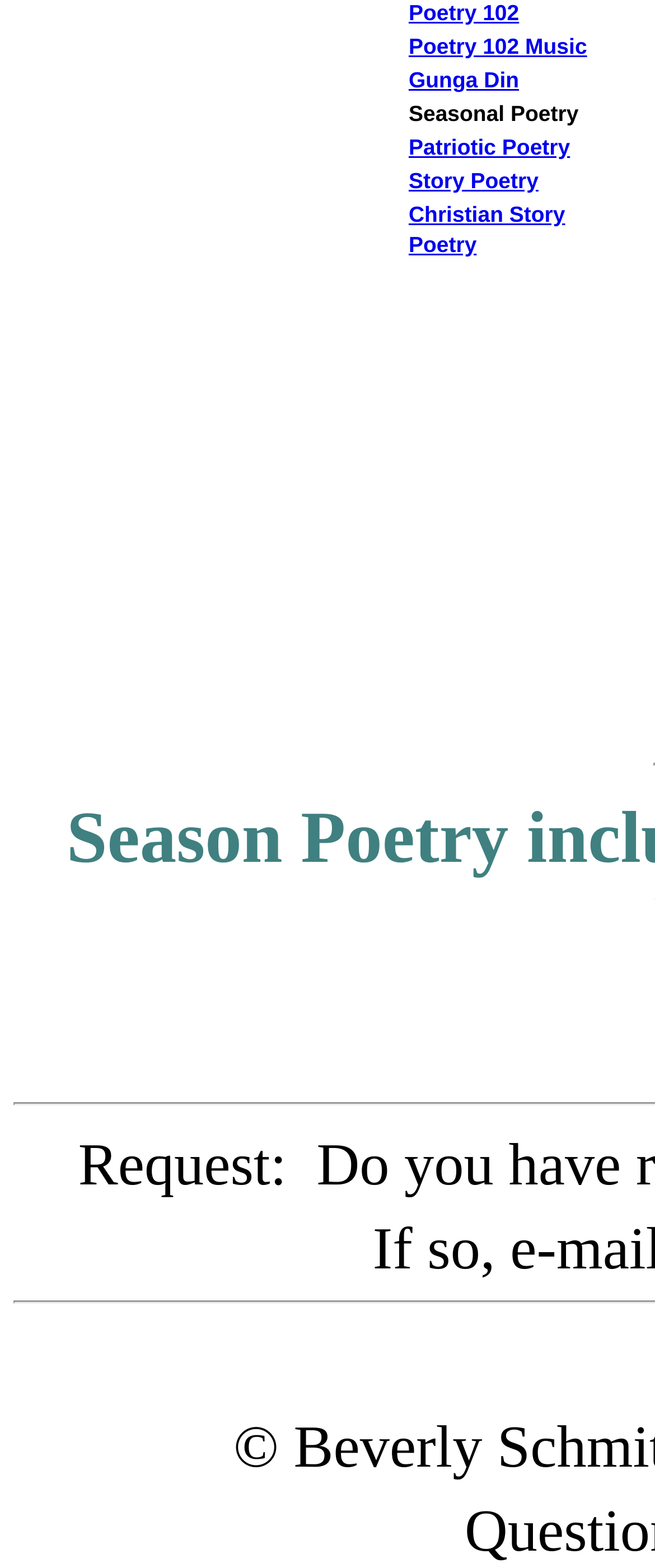Find the bounding box of the element with the following description: "Home". The coordinates must be four float numbers between 0 and 1, formatted as [left, top, right, bottom].

None